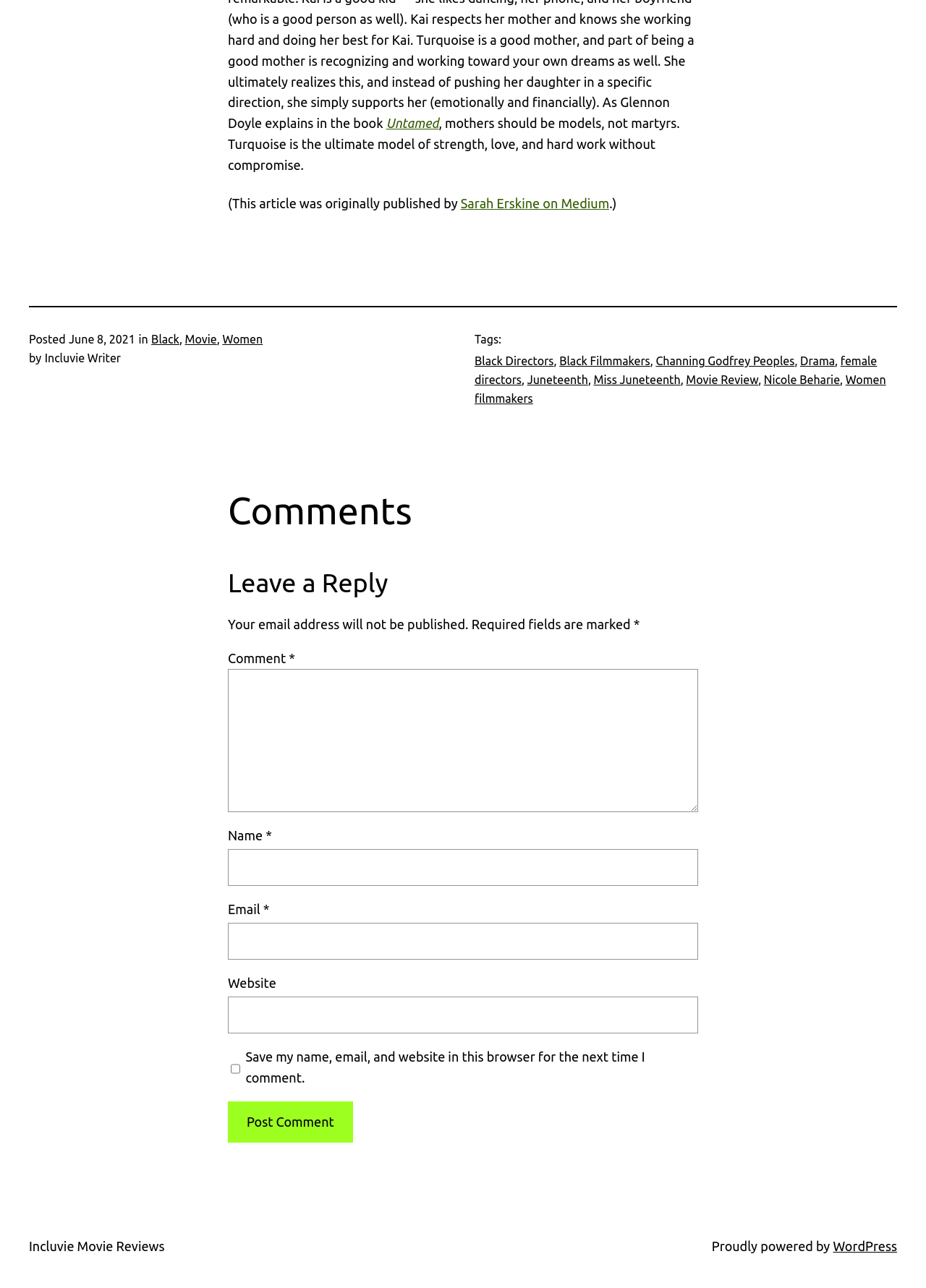Pinpoint the bounding box coordinates for the area that should be clicked to perform the following instruction: "Click on the link to read the original article on Medium".

[0.497, 0.152, 0.658, 0.163]